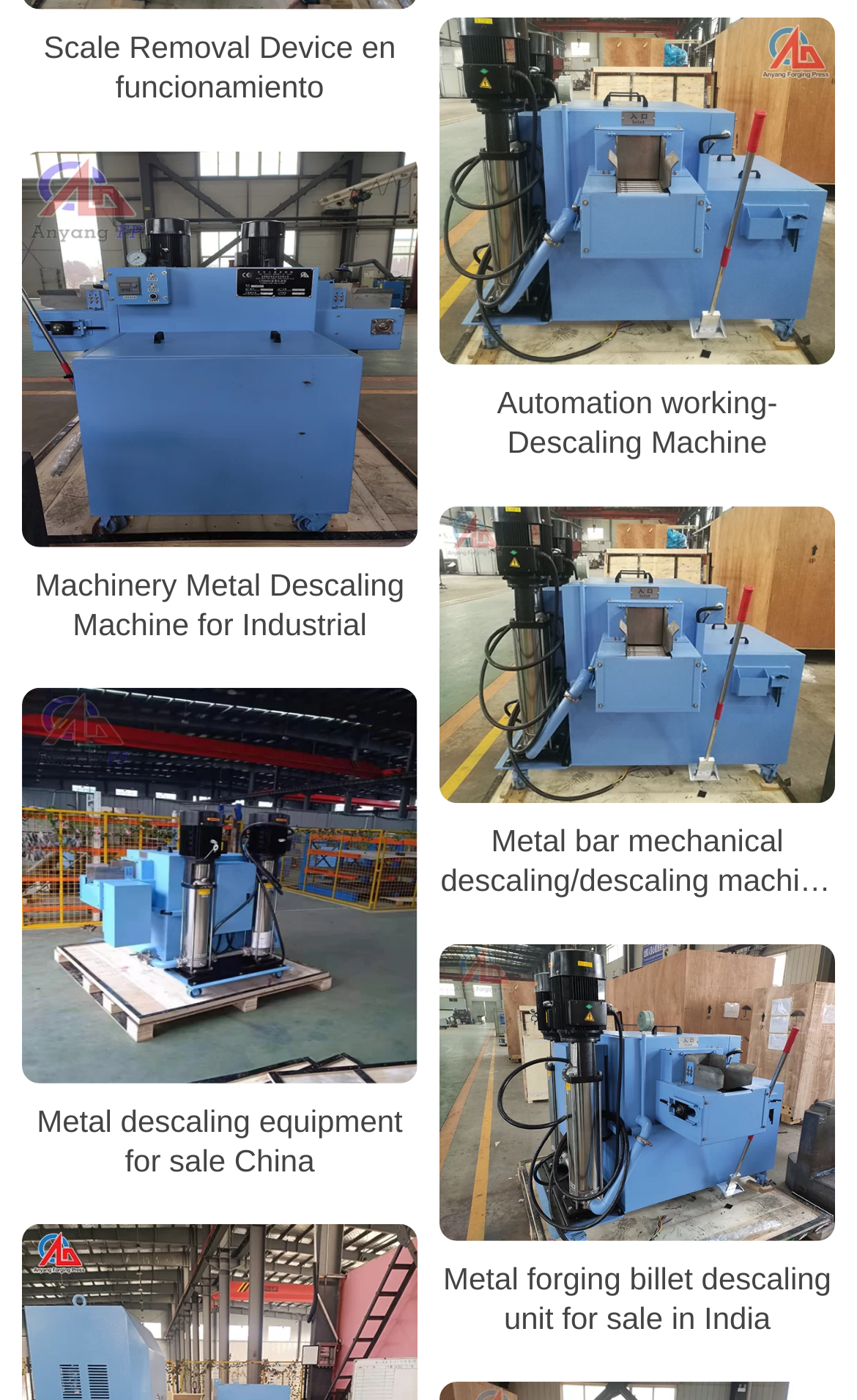Please determine the bounding box coordinates of the clickable area required to carry out the following instruction: "Learn about Metal bar mechanical descaling/descaling machine manufacturer in china". The coordinates must be four float numbers between 0 and 1, represented as [left, top, right, bottom].

[0.513, 0.361, 0.974, 0.573]